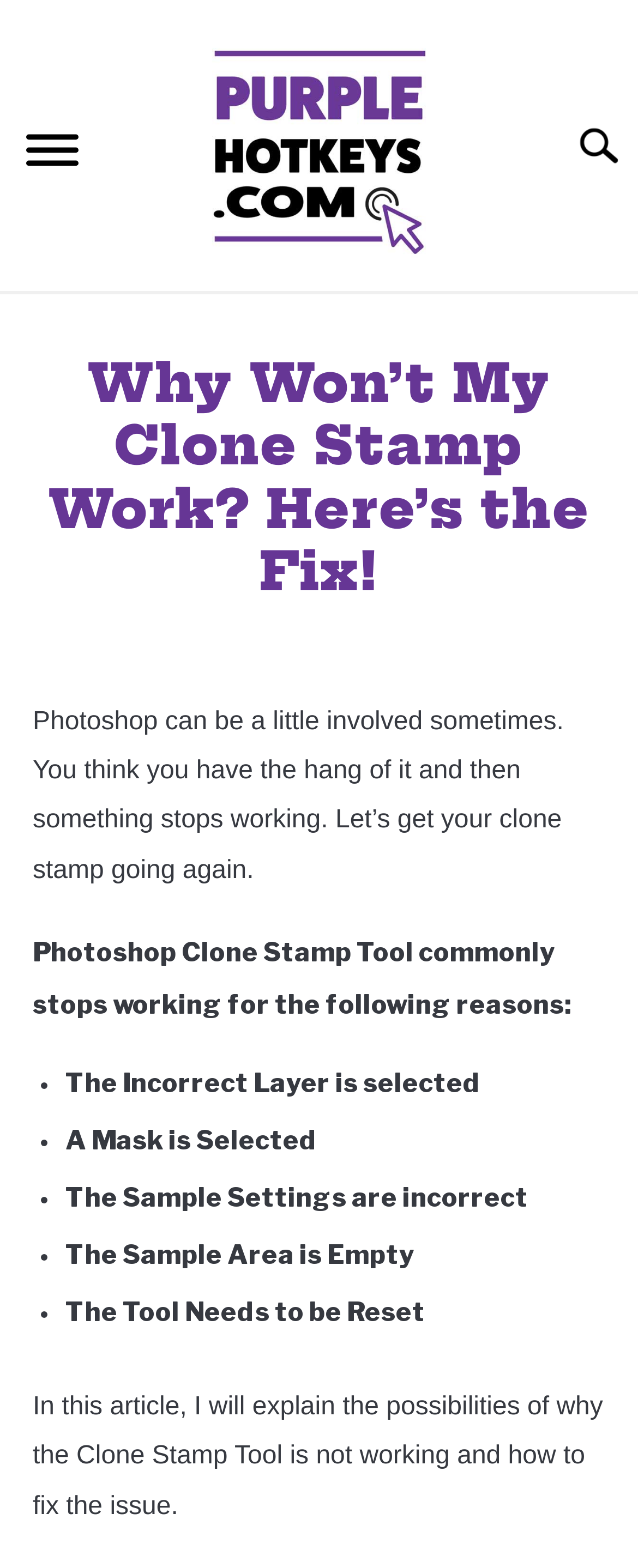Please extract the title of the webpage.

Why Won’t My Clone Stamp Work? Here’s the Fix!